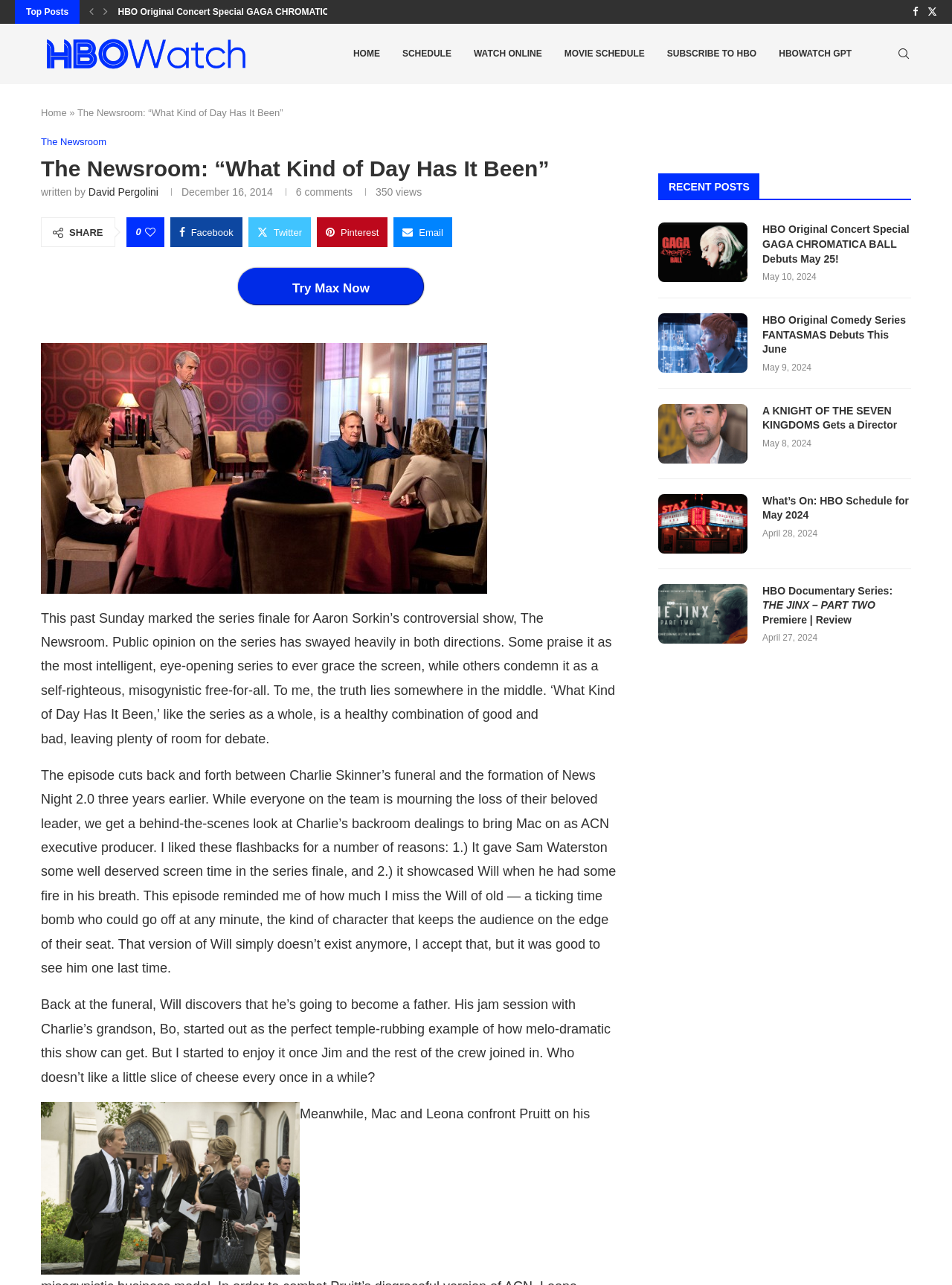How many social media links are available?
Kindly answer the question with as much detail as you can.

I counted the number of social media links available on the webpage, which are Facebook, Twitter, and three others, totaling five.